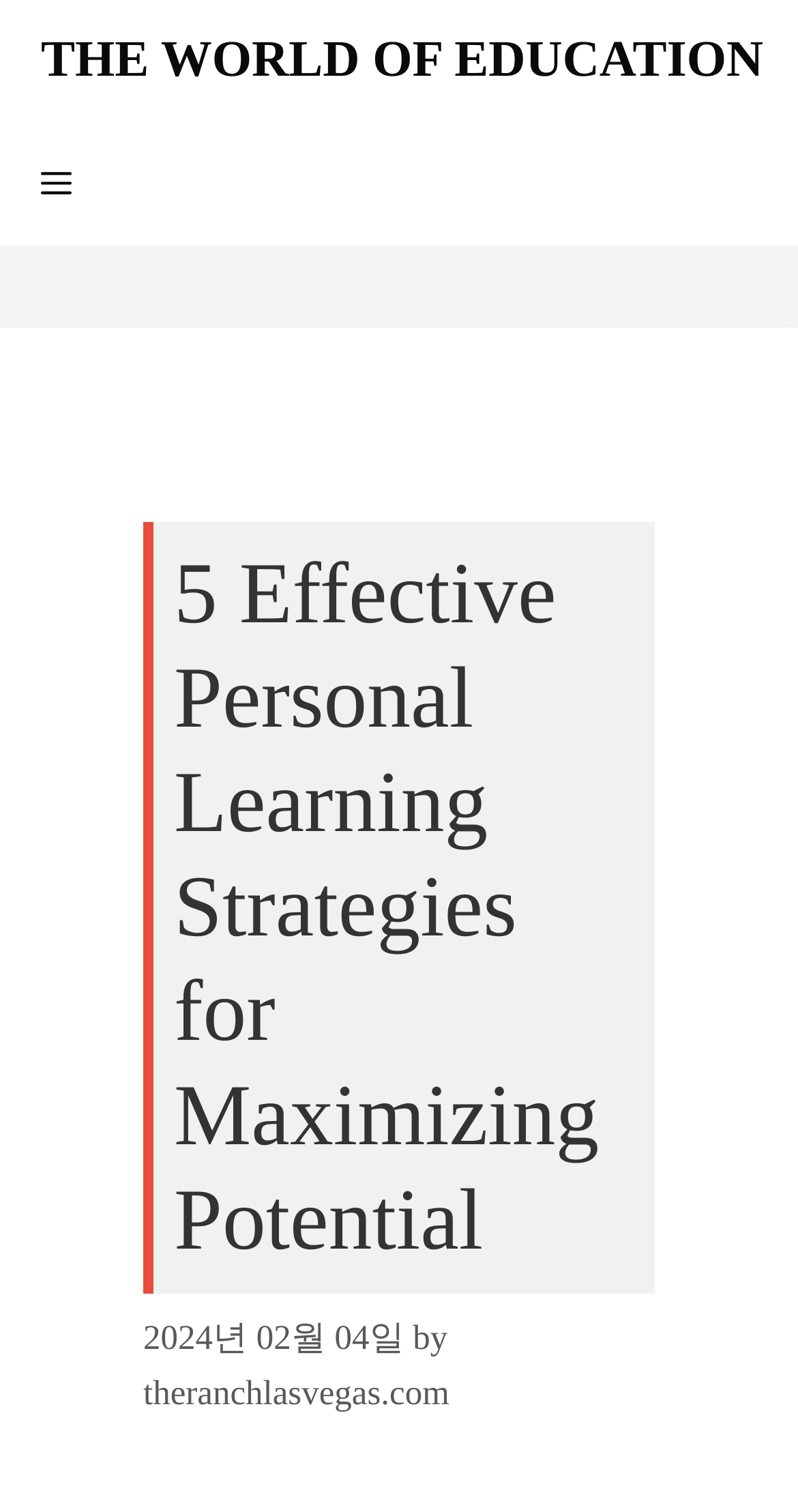What is the category of the website?
Based on the image, give a one-word or short phrase answer.

THE WORLD OF EDUCATION